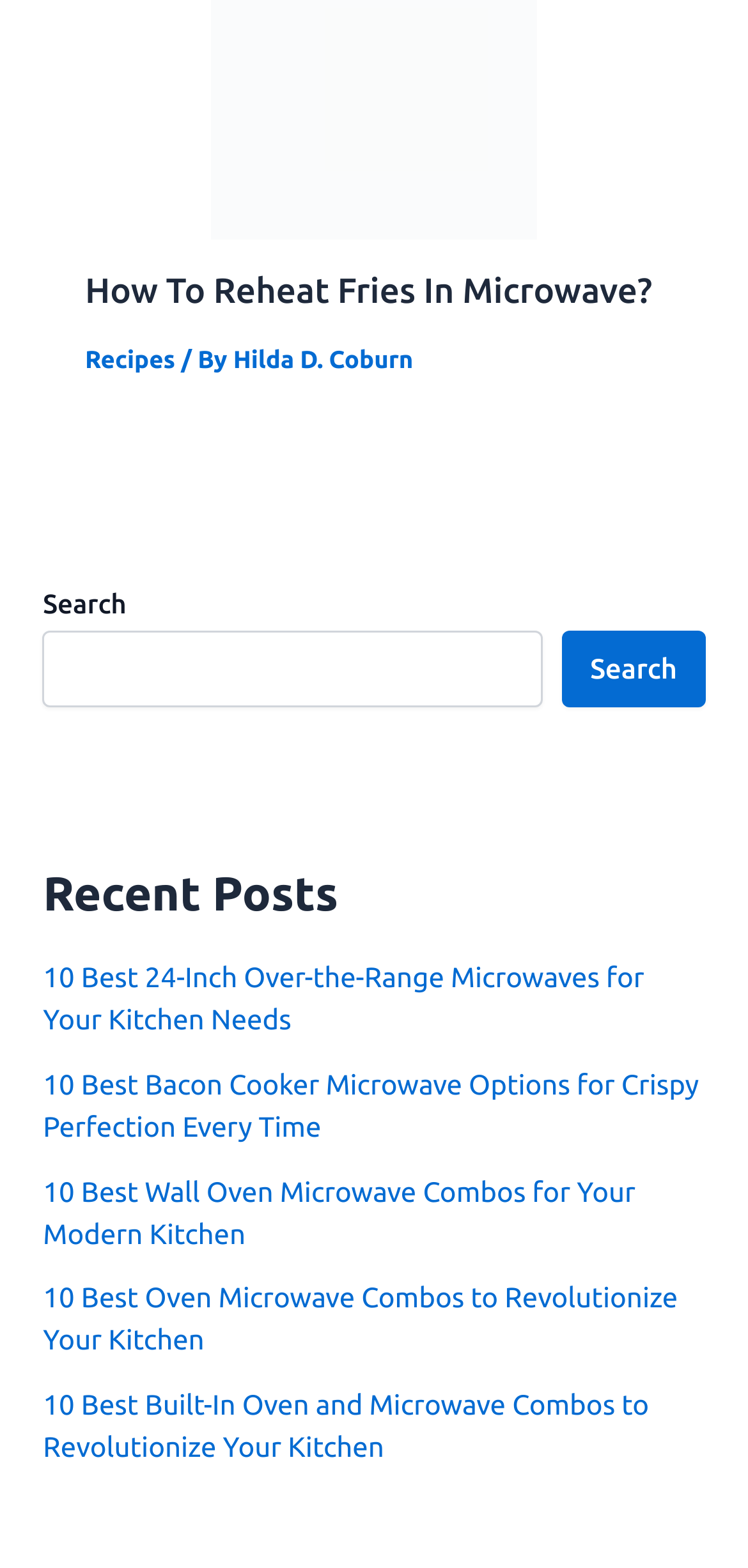What is the author of the article?
Provide a fully detailed and comprehensive answer to the question.

The author of the article is mentioned as 'Hilda D. Coburn', which is linked and has the bounding box coordinates [0.312, 0.221, 0.552, 0.238].